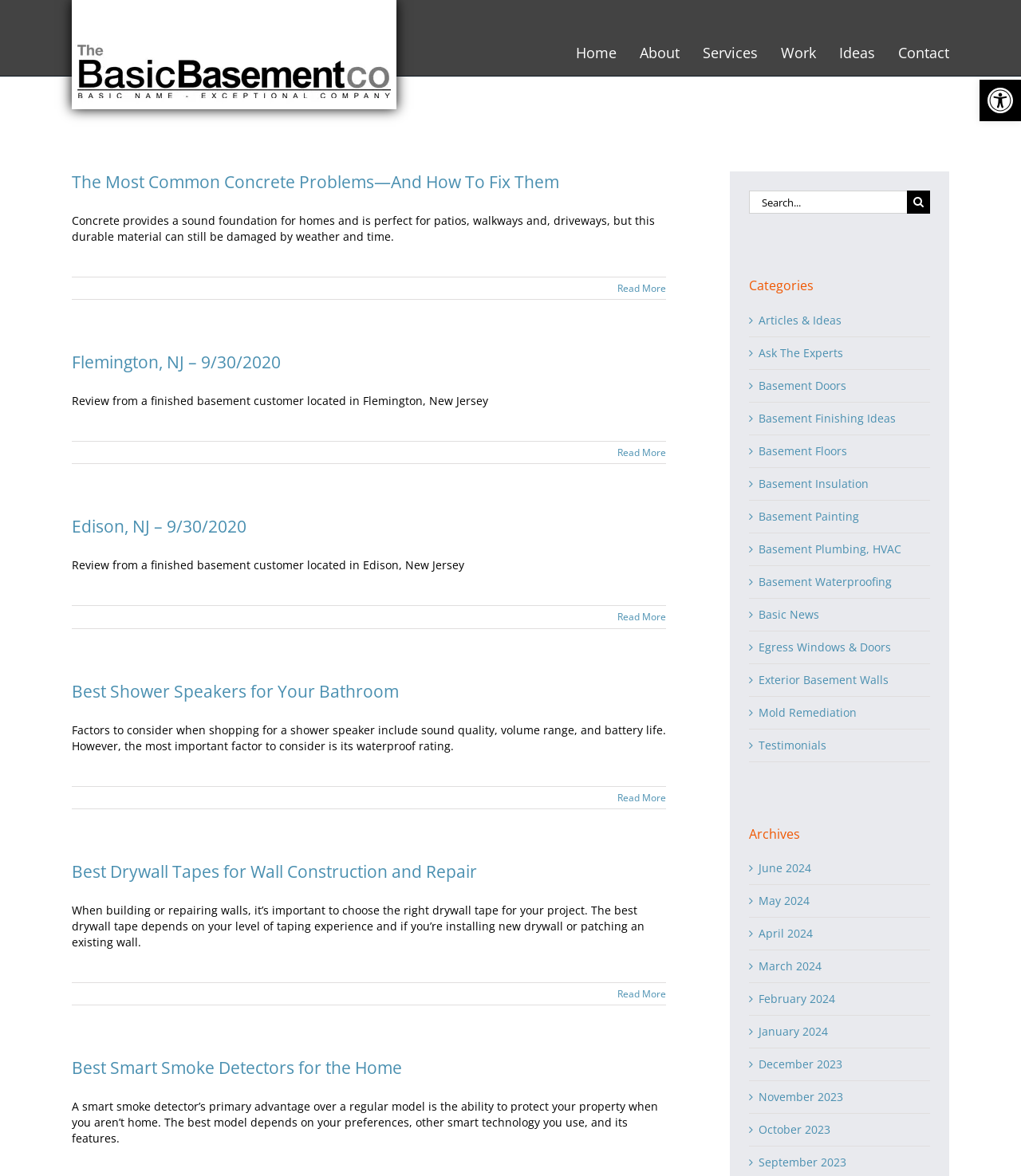From the webpage screenshot, predict the bounding box coordinates (top-left x, top-left y, bottom-right x, bottom-right y) for the UI element described here: Egress Windows & Doors

[0.743, 0.544, 0.903, 0.557]